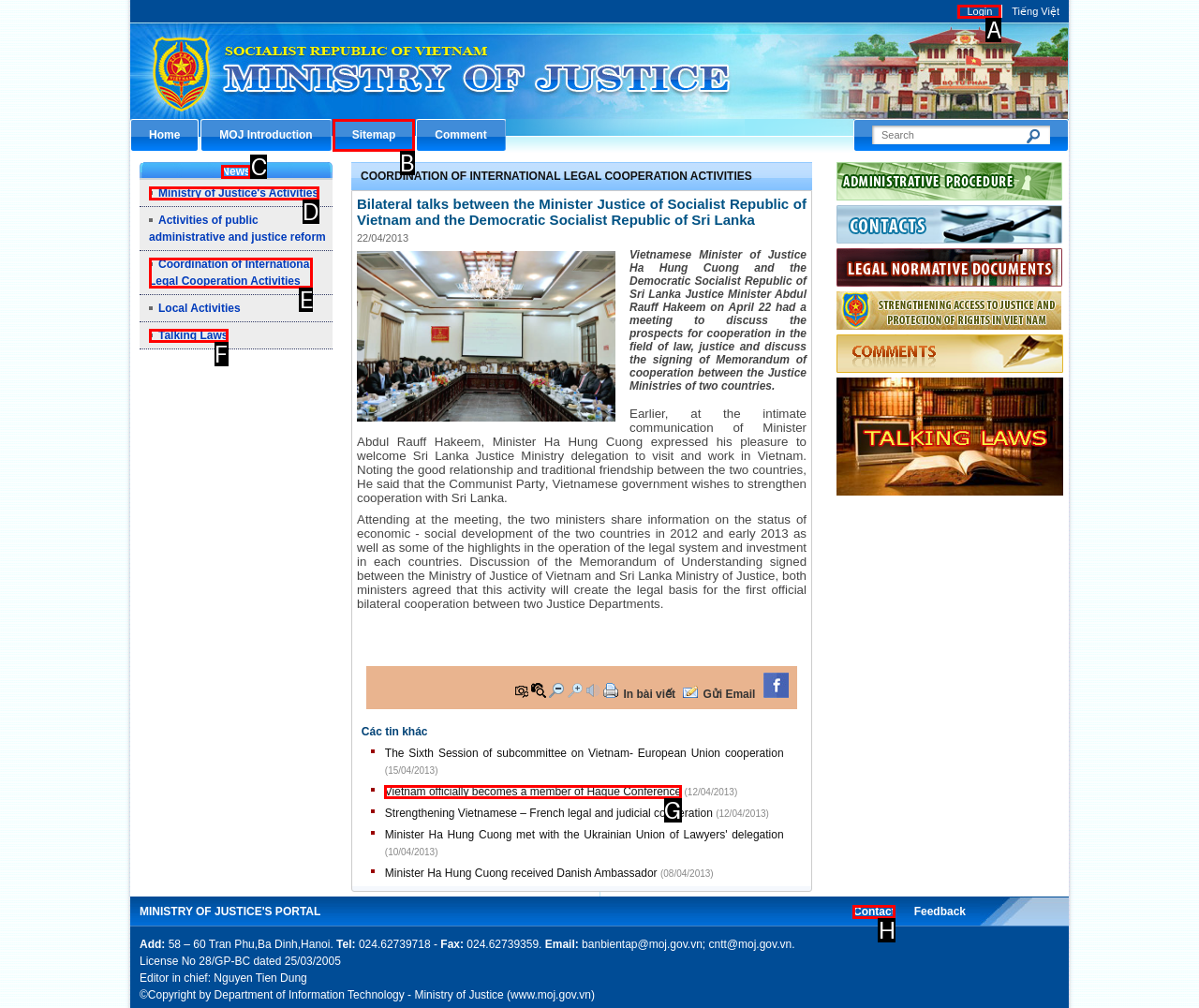Indicate the HTML element that should be clicked to perform the task: Click on the Login link Reply with the letter corresponding to the chosen option.

A